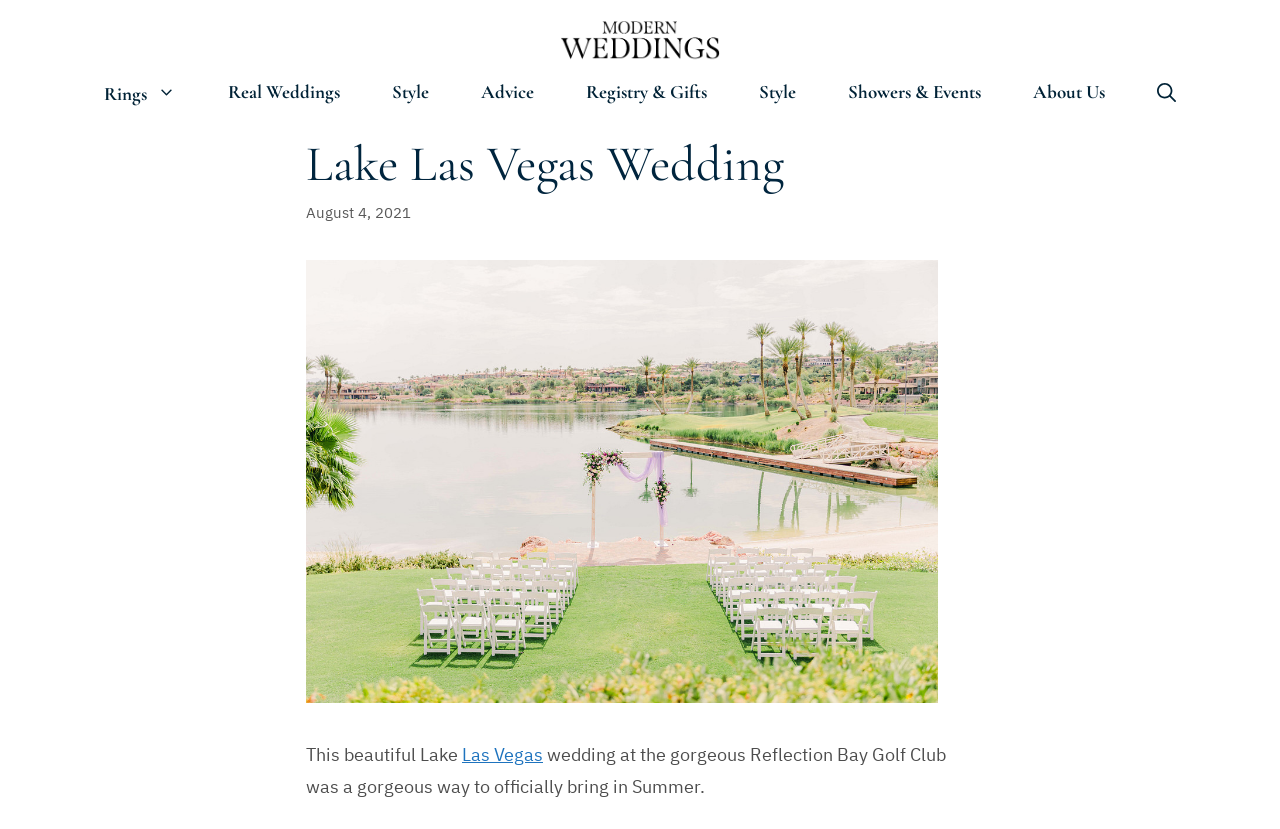Locate the headline of the webpage and generate its content.

Lake Las Vegas Wedding